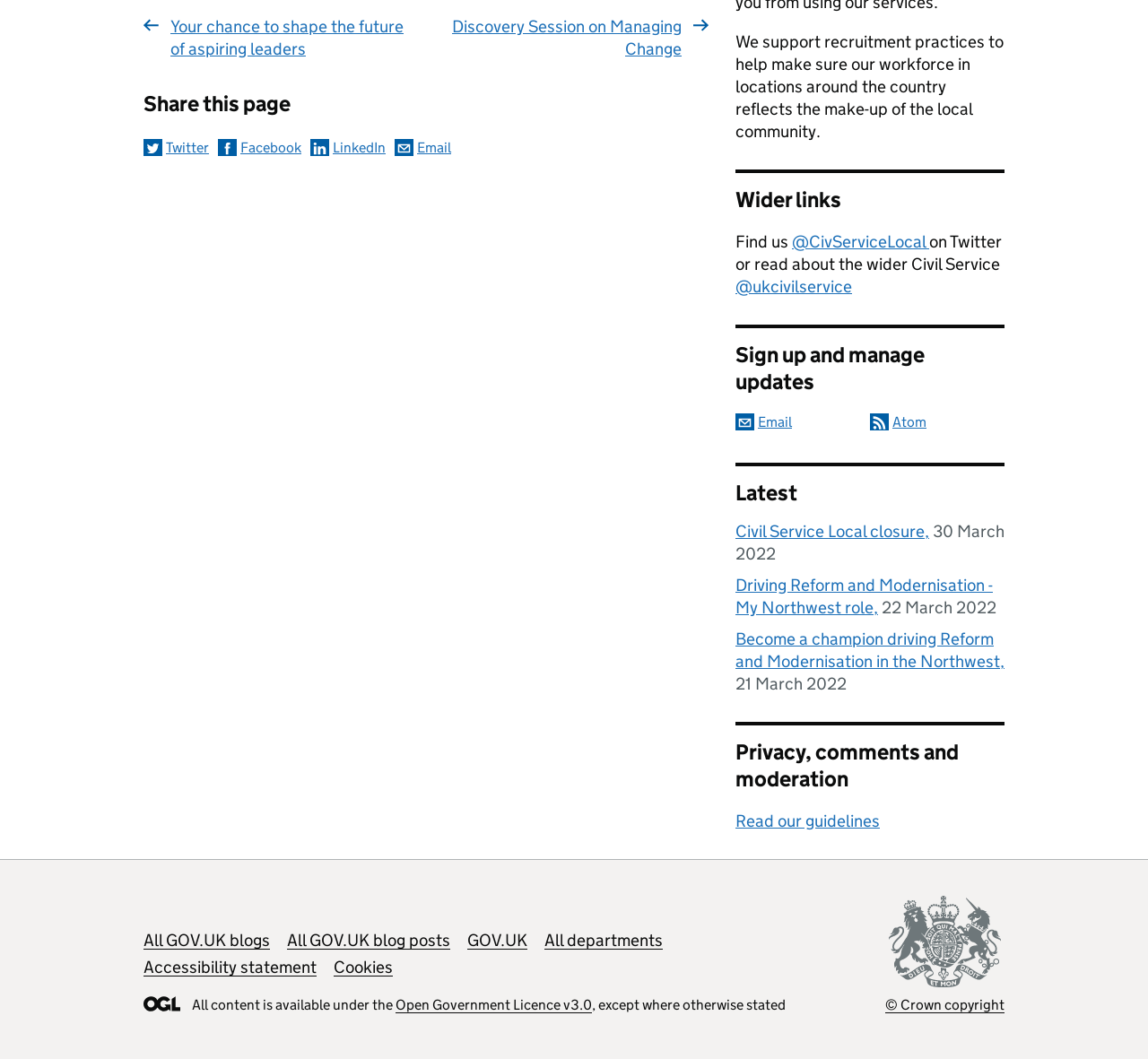Specify the bounding box coordinates of the area that needs to be clicked to achieve the following instruction: "Read our guidelines on privacy, comments and moderation".

[0.641, 0.765, 0.766, 0.785]